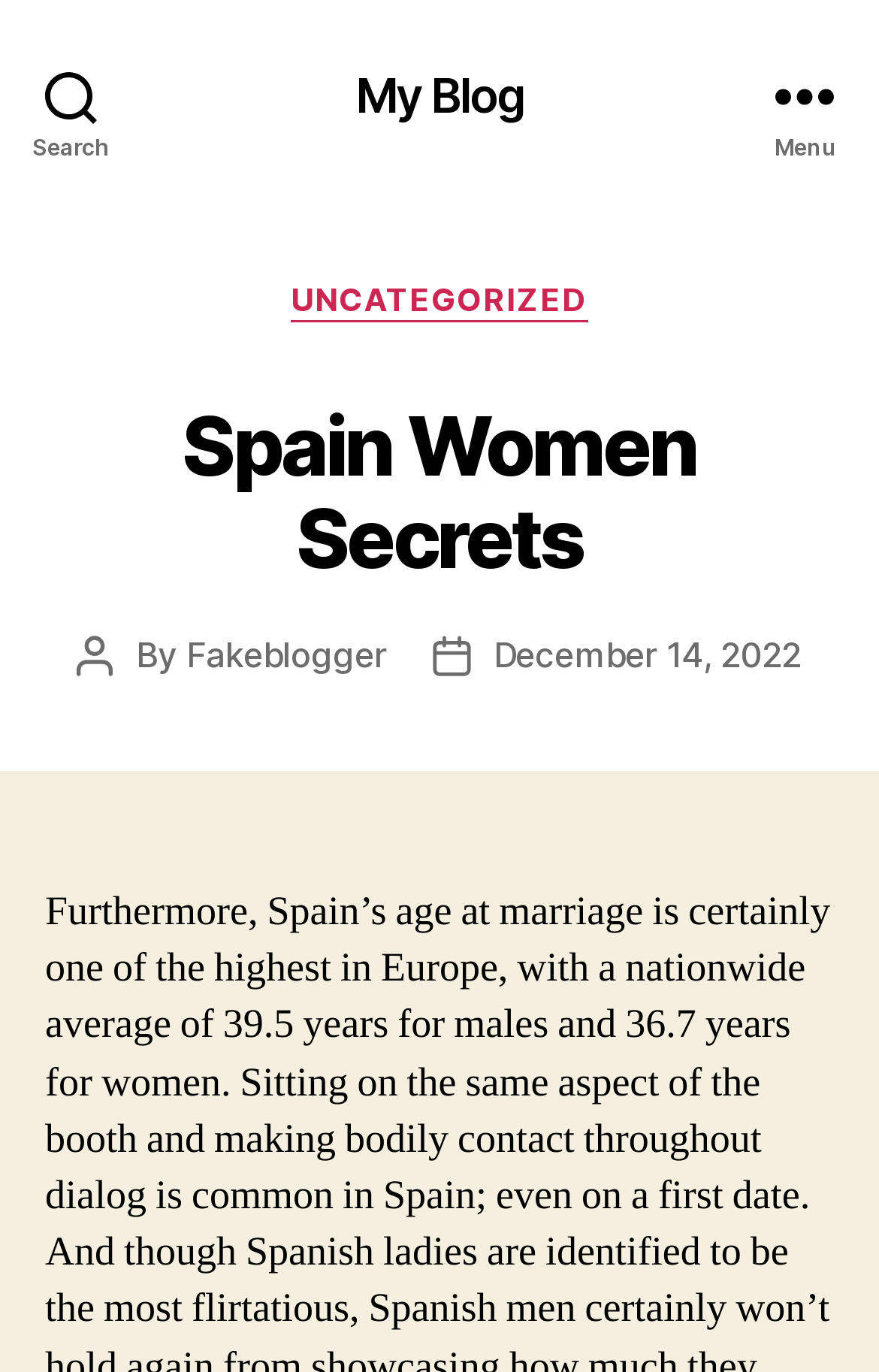Please provide a brief answer to the following inquiry using a single word or phrase:
What is the position of the 'Menu' button?

Top-right